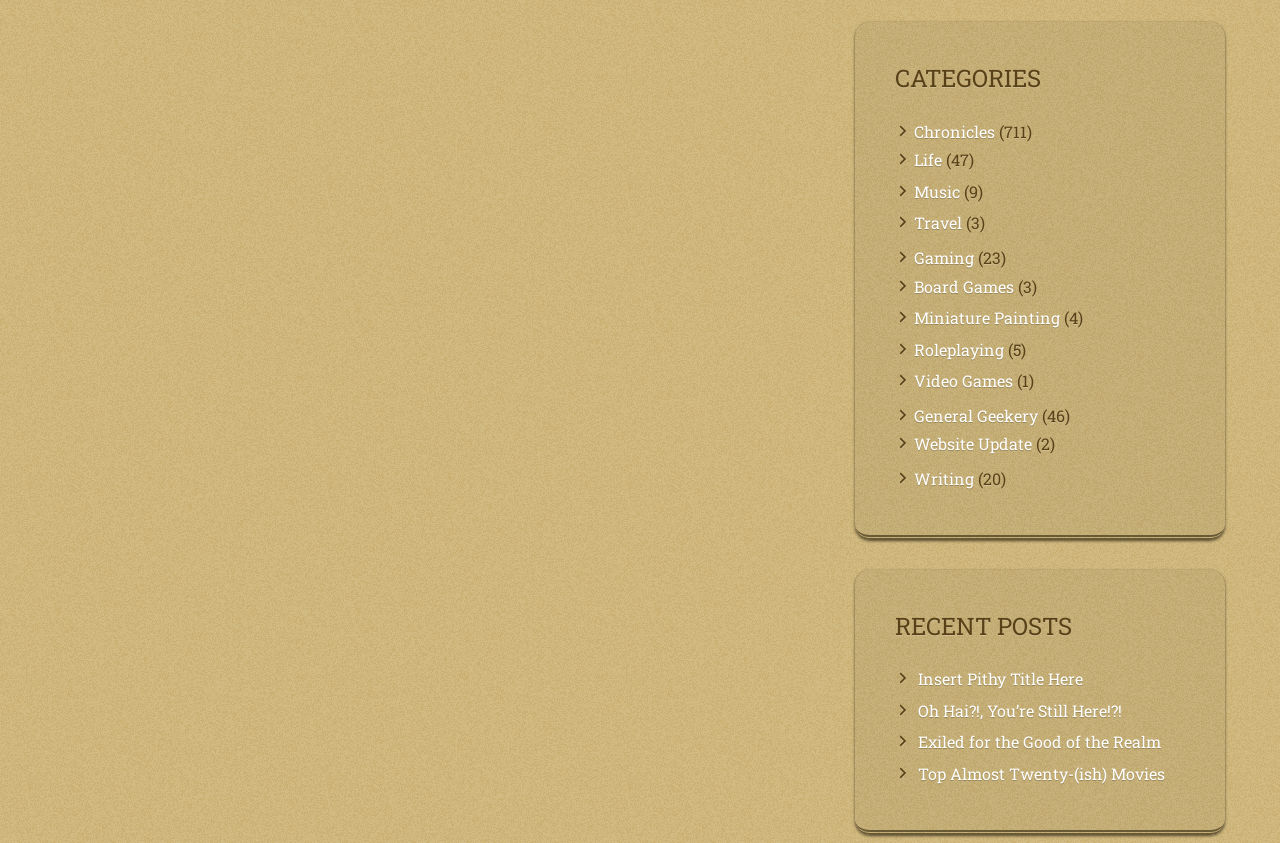Please find the bounding box for the UI element described by: "Oh Hai?!, You’re Still Here!?!".

[0.717, 0.83, 0.877, 0.855]